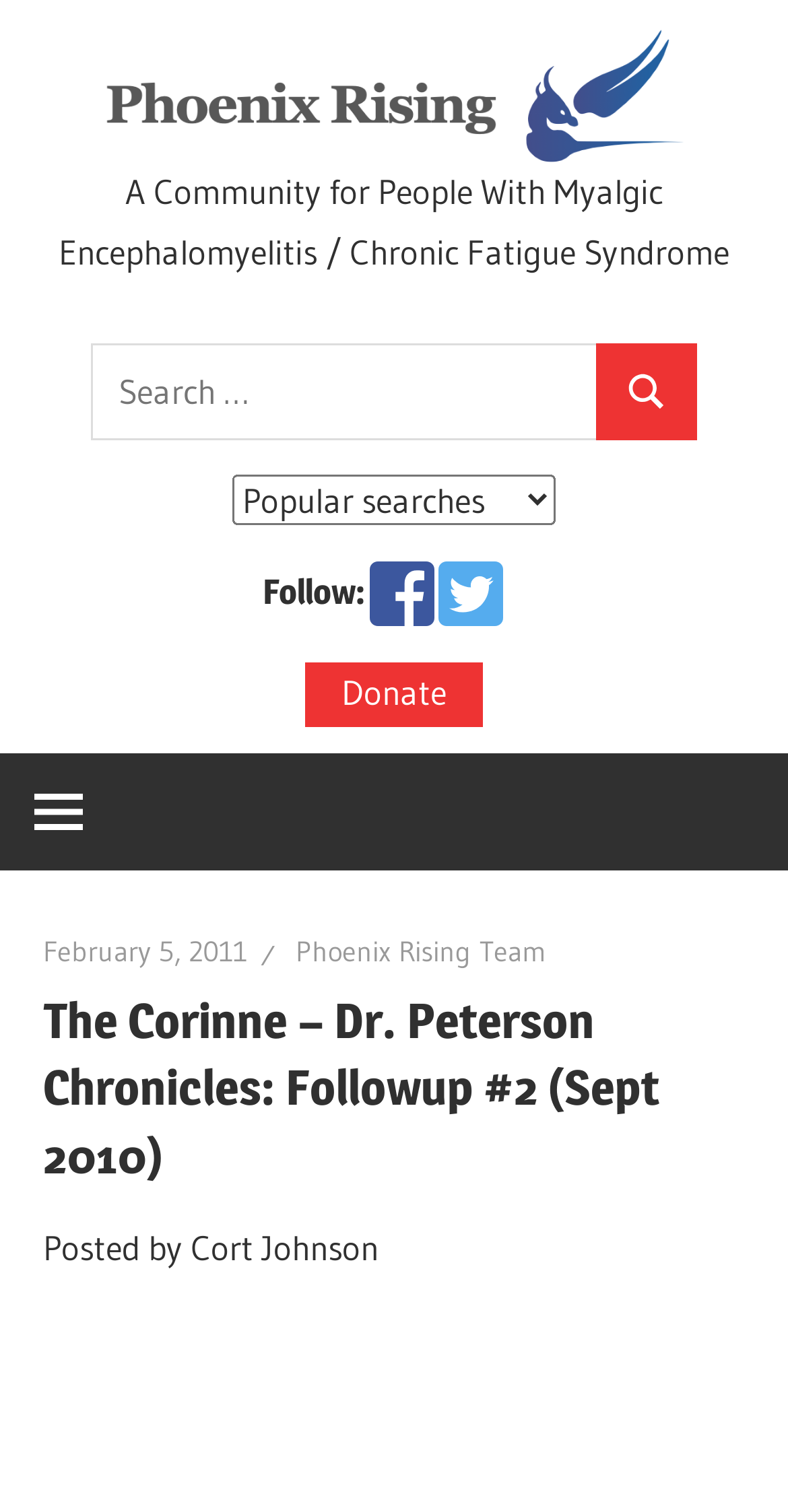Explain in detail what is displayed on the webpage.

The webpage appears to be a blog post titled "The Corinne - Dr. Peterson Chronicles: Followup #2 (Sept 2010)" by Cort Johnson. At the top left, there is a link to "Phoenix Rising" accompanied by an image with the same name. Below this, there is a static text describing the community as "A Community for People With Myalgic Encephalomyelitis / Chronic Fatigue Syndrome".

On the top right, there is a search bar with a label "Search for:" and a button to initiate the search. Below this, there are social media links to Facebook and Twitter, each accompanied by an image, as well as a "Donate" link.

The main content of the webpage is divided into sections. At the top, there is a header section with links to "February 5, 2011" and "Phoenix Rising Team", as well as a heading with the title of the blog post. Below this, there is a section with the author's name, "Posted by Cort Johnson".